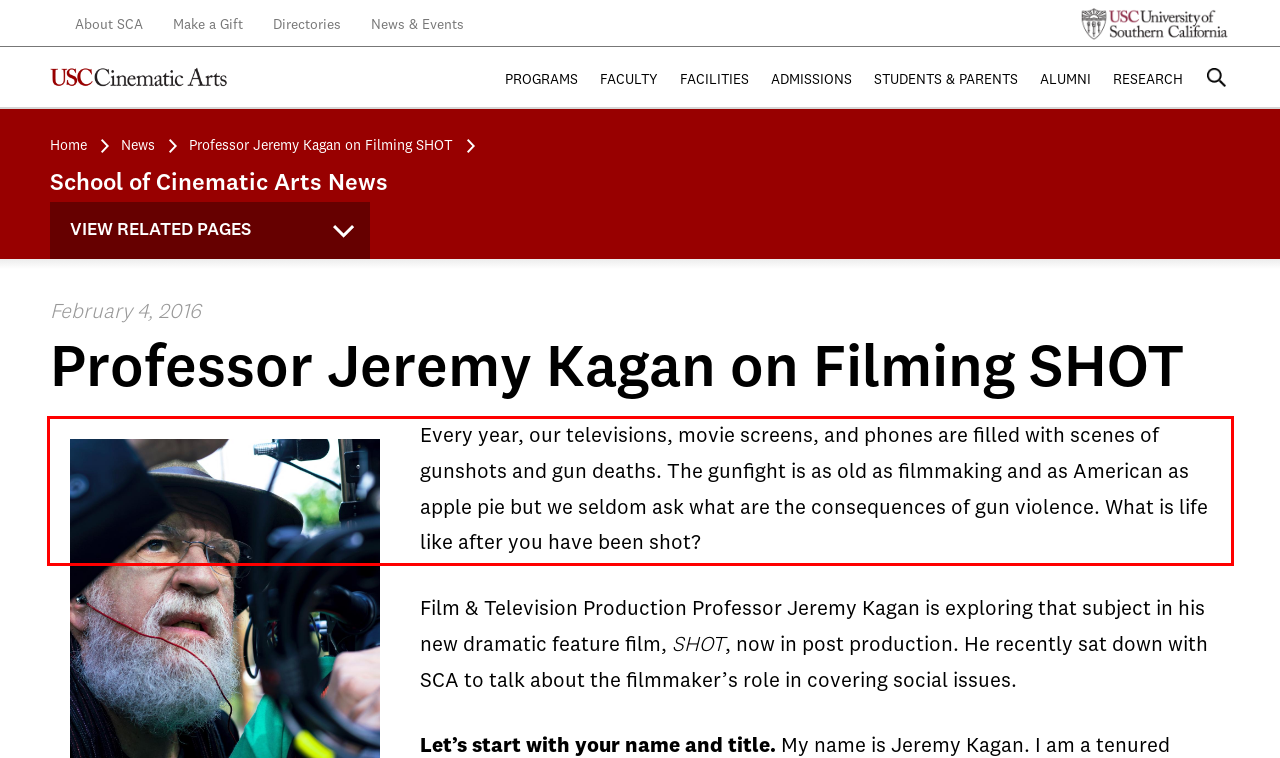Please look at the webpage screenshot and extract the text enclosed by the red bounding box.

Every year, our televisions, movie screens, and phones are filled with scenes of gunshots and gun deaths. The gunfight is as old as filmmaking and as American as apple pie but we seldom ask what are the consequences of gun violence. What is life like after you have been shot?